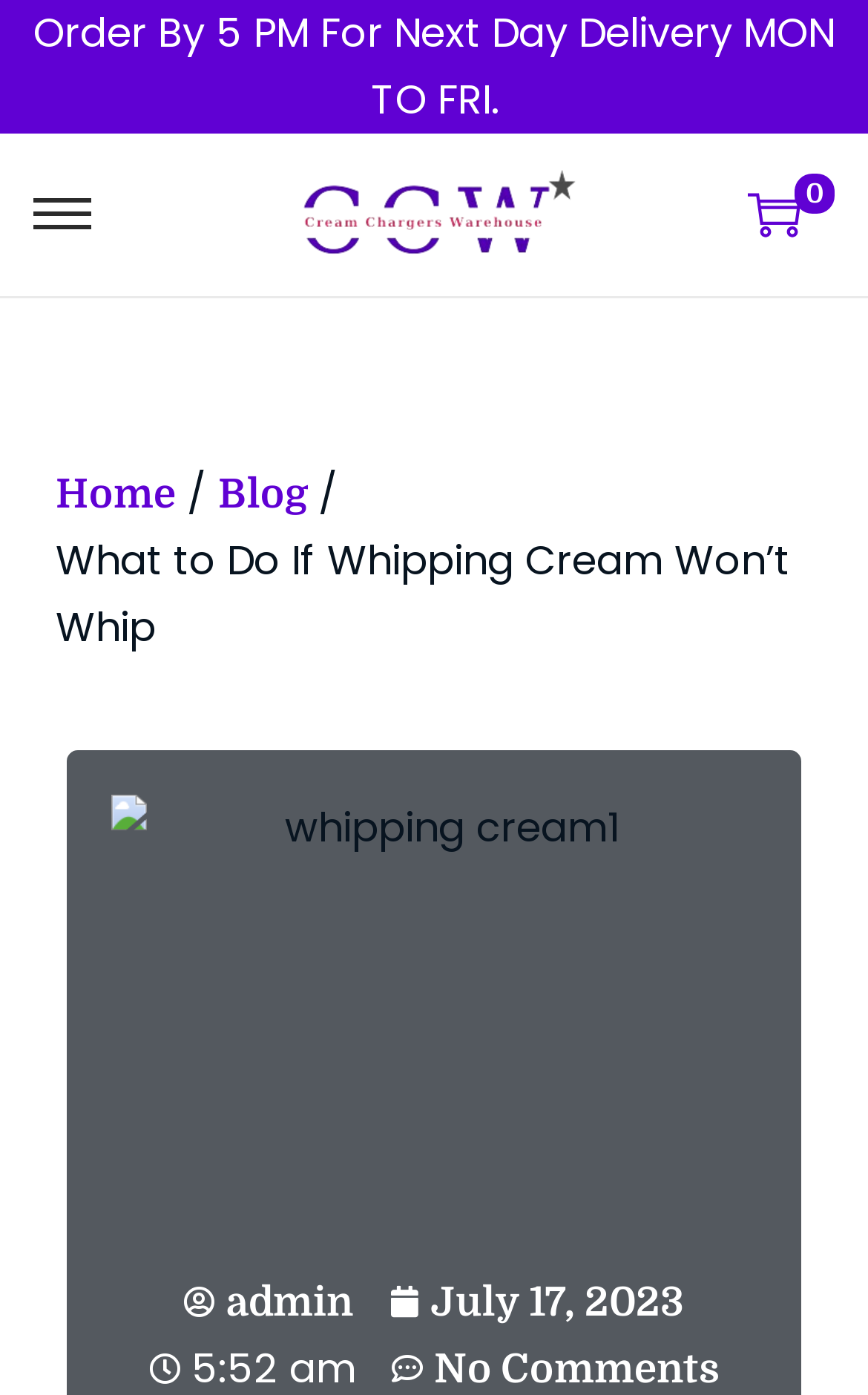Identify the bounding box coordinates of the section to be clicked to complete the task described by the following instruction: "Visit FAQ page". The coordinates should be four float numbers between 0 and 1, formatted as [left, top, right, bottom].

None